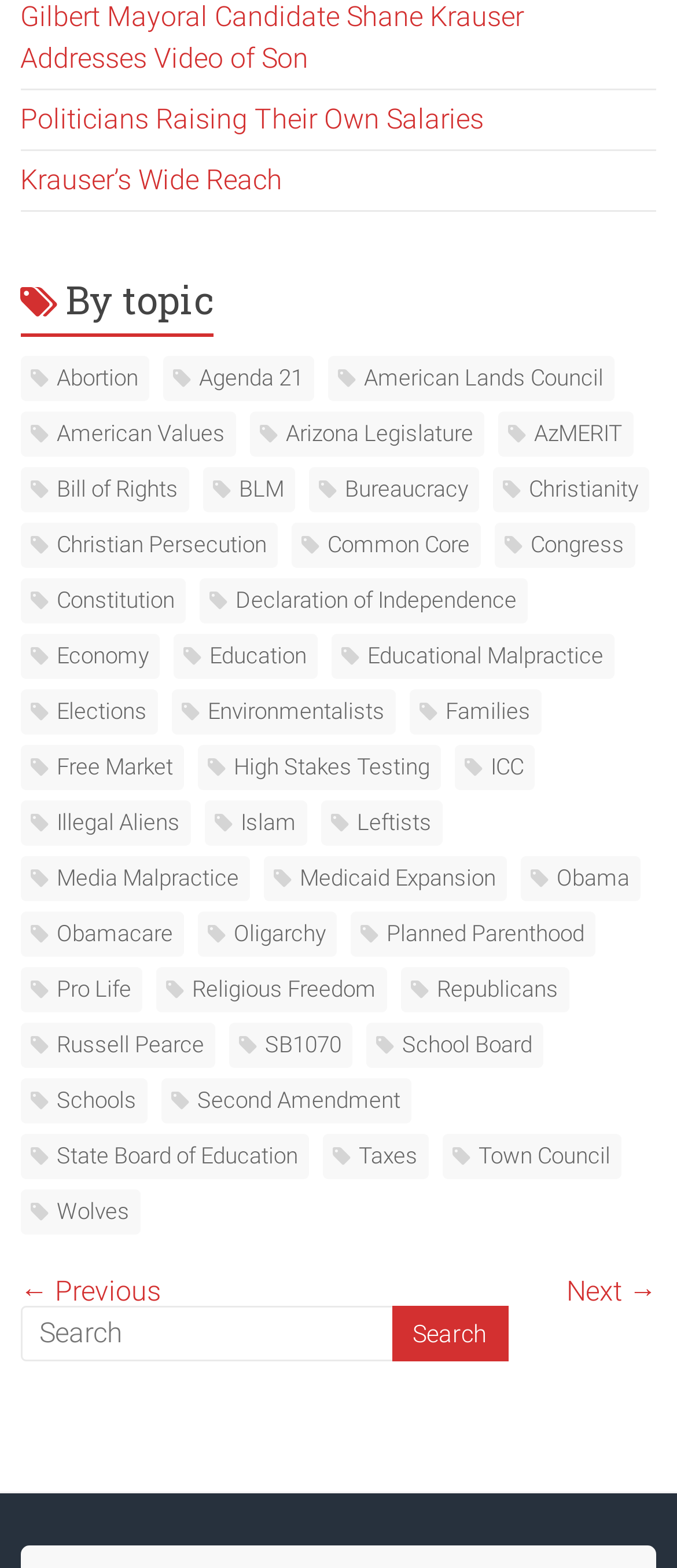Please pinpoint the bounding box coordinates for the region I should click to adhere to this instruction: "Search for a topic".

[0.03, 0.833, 0.594, 0.868]